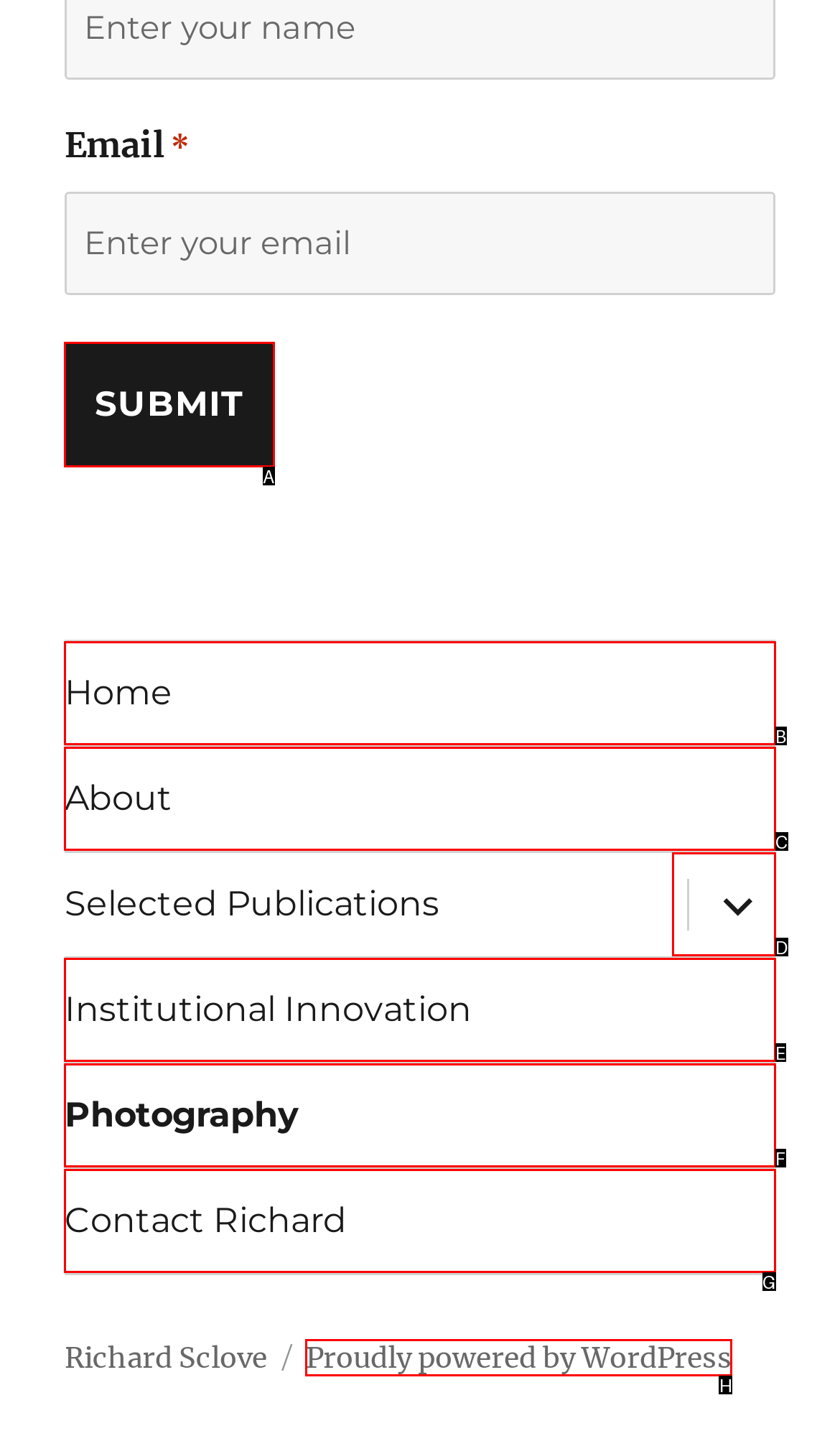Find the option that fits the given description: Home
Answer with the letter representing the correct choice directly.

B